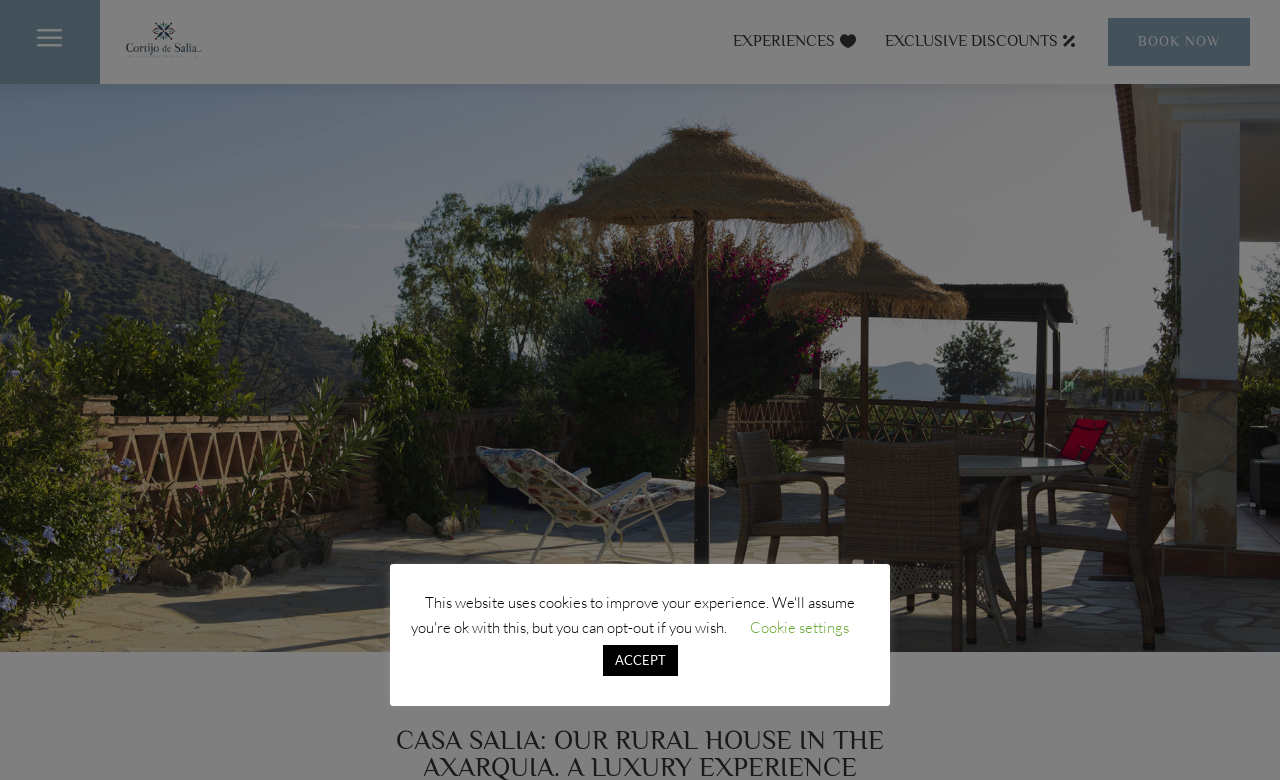Reply to the question with a single word or phrase:
What is the theme of this rural house?

Luxury